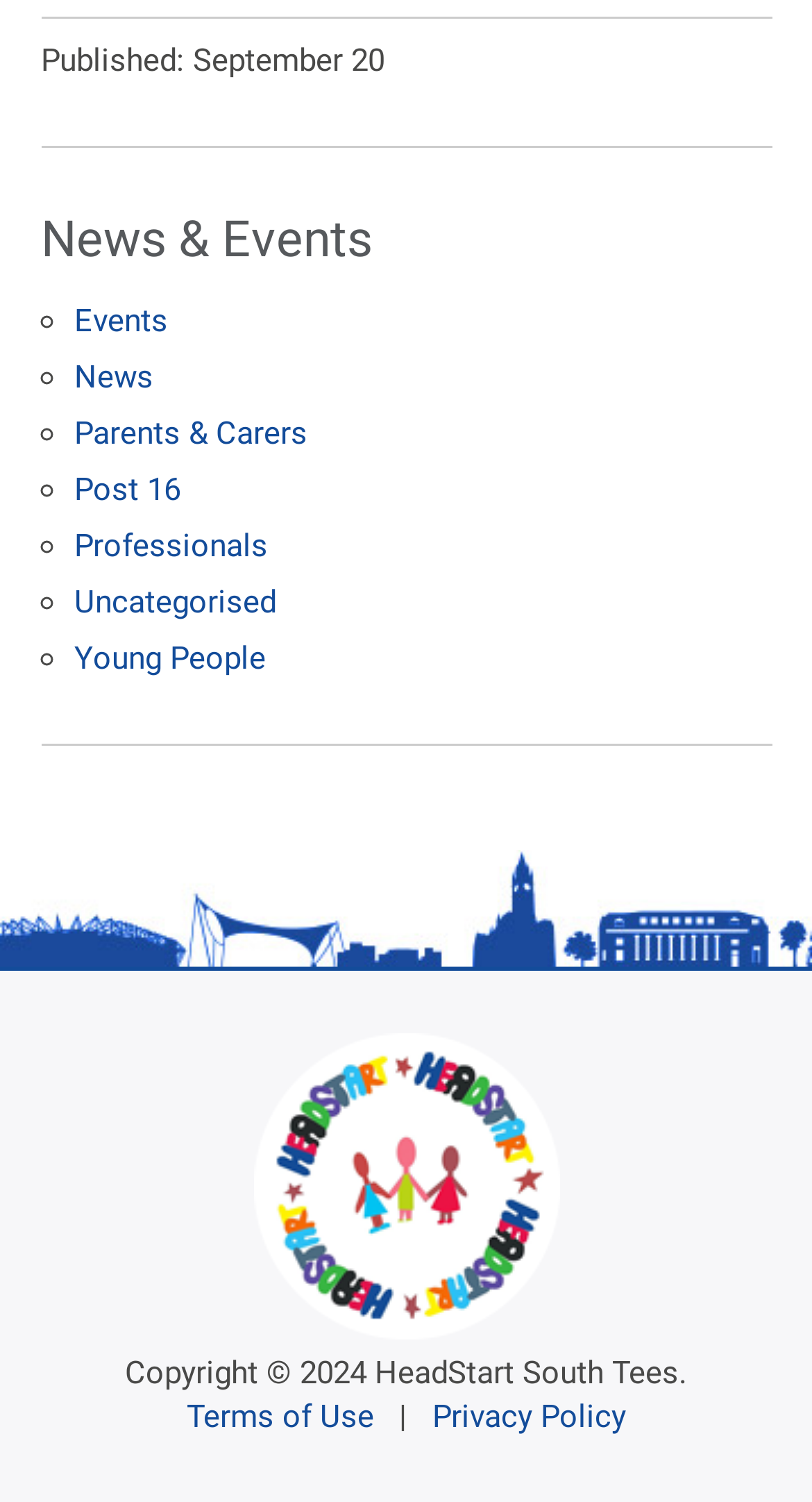Locate the bounding box coordinates of the element's region that should be clicked to carry out the following instruction: "Read Terms of Use". The coordinates need to be four float numbers between 0 and 1, i.e., [left, top, right, bottom].

[0.229, 0.931, 0.46, 0.956]